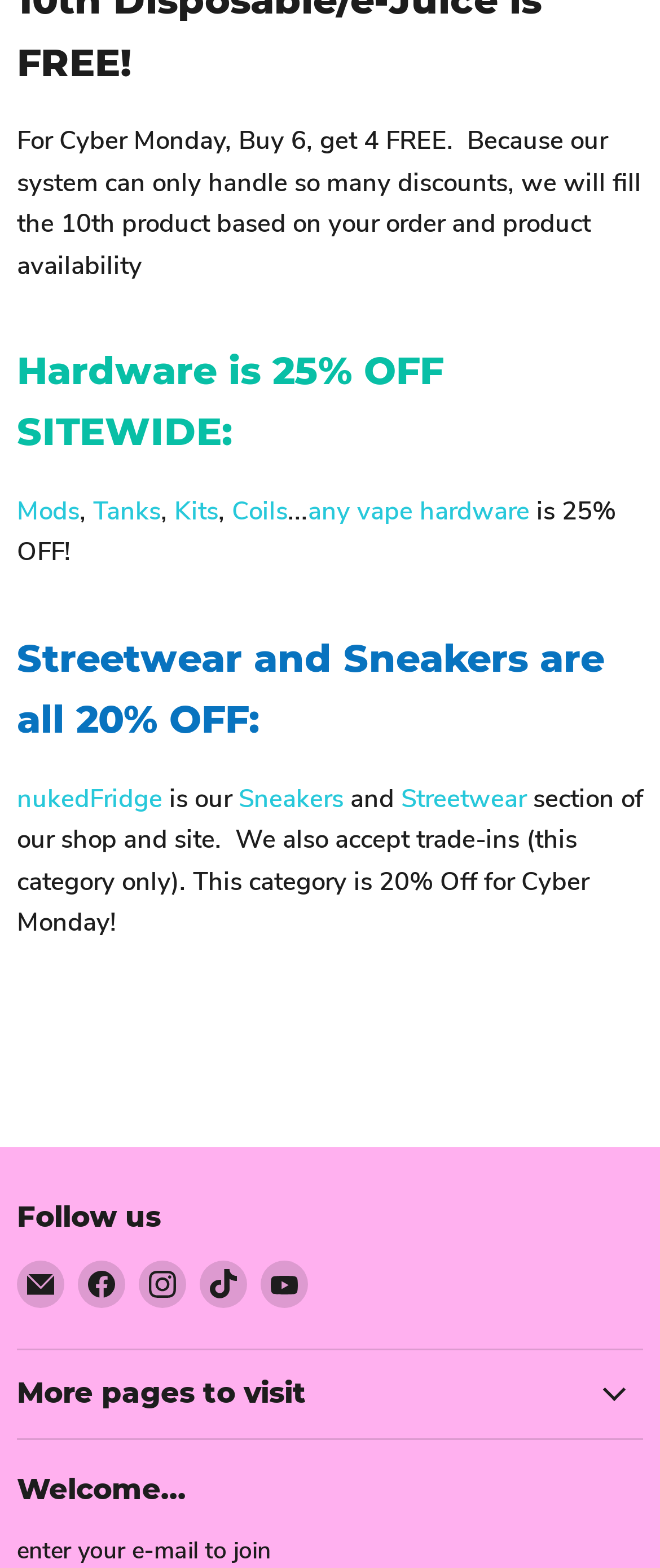Determine the bounding box coordinates for the element that should be clicked to follow this instruction: "Enter your email to join". The coordinates should be given as four float numbers between 0 and 1, in the format [left, top, right, bottom].

[0.026, 0.979, 0.41, 0.999]